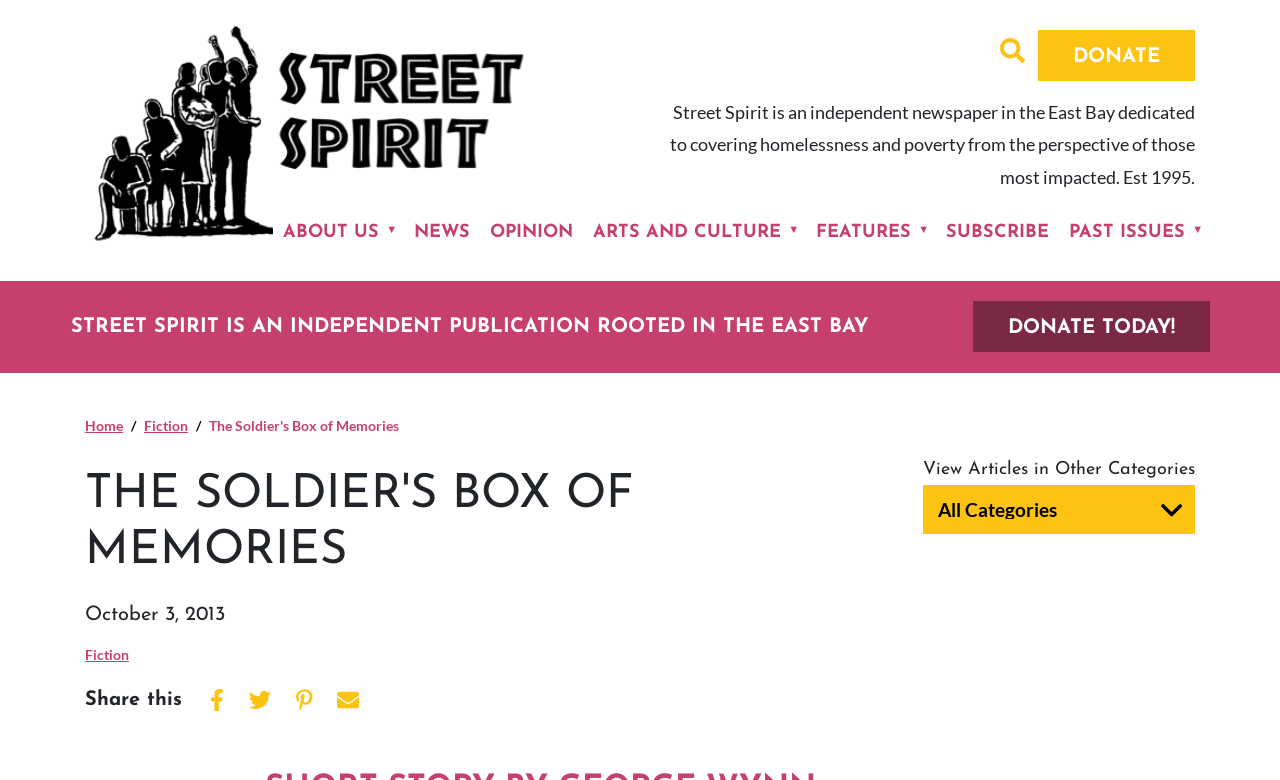What is the name of the newspaper?
Can you give a detailed and elaborate answer to the question?

I found the answer by looking at the top-left corner of the webpage, where it says 'Street Spirit' in a larger font size, indicating it's the title of the newspaper.